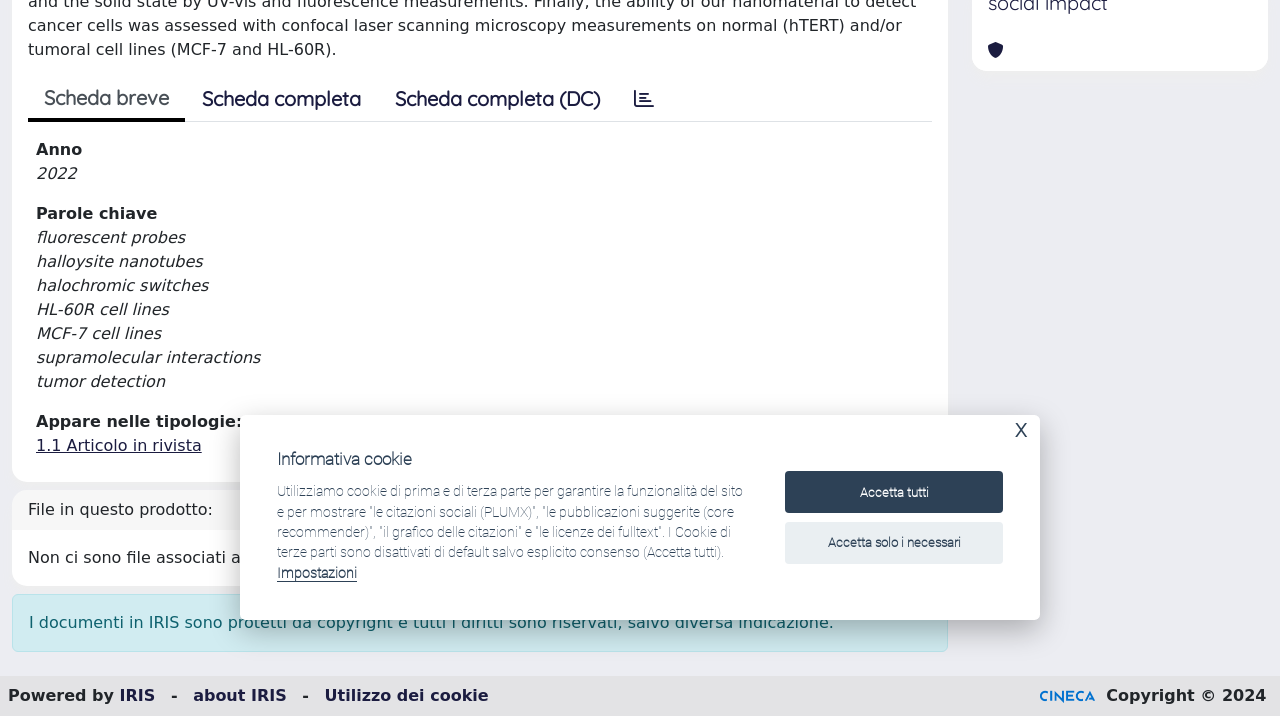Find the UI element described as: "1.1 Articolo in rivista" and predict its bounding box coordinates. Ensure the coordinates are four float numbers between 0 and 1, [left, top, right, bottom].

[0.028, 0.609, 0.158, 0.635]